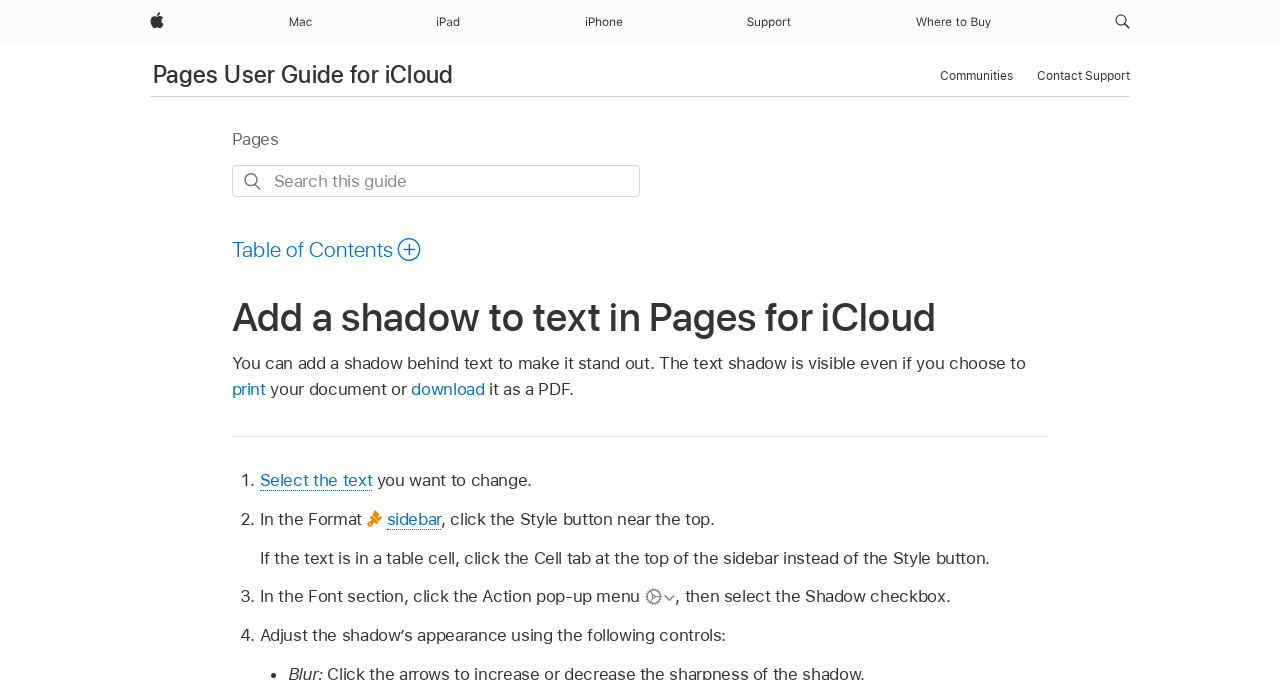Extract the main title from the webpage.

Add a shadow to text in Pages for iCloud